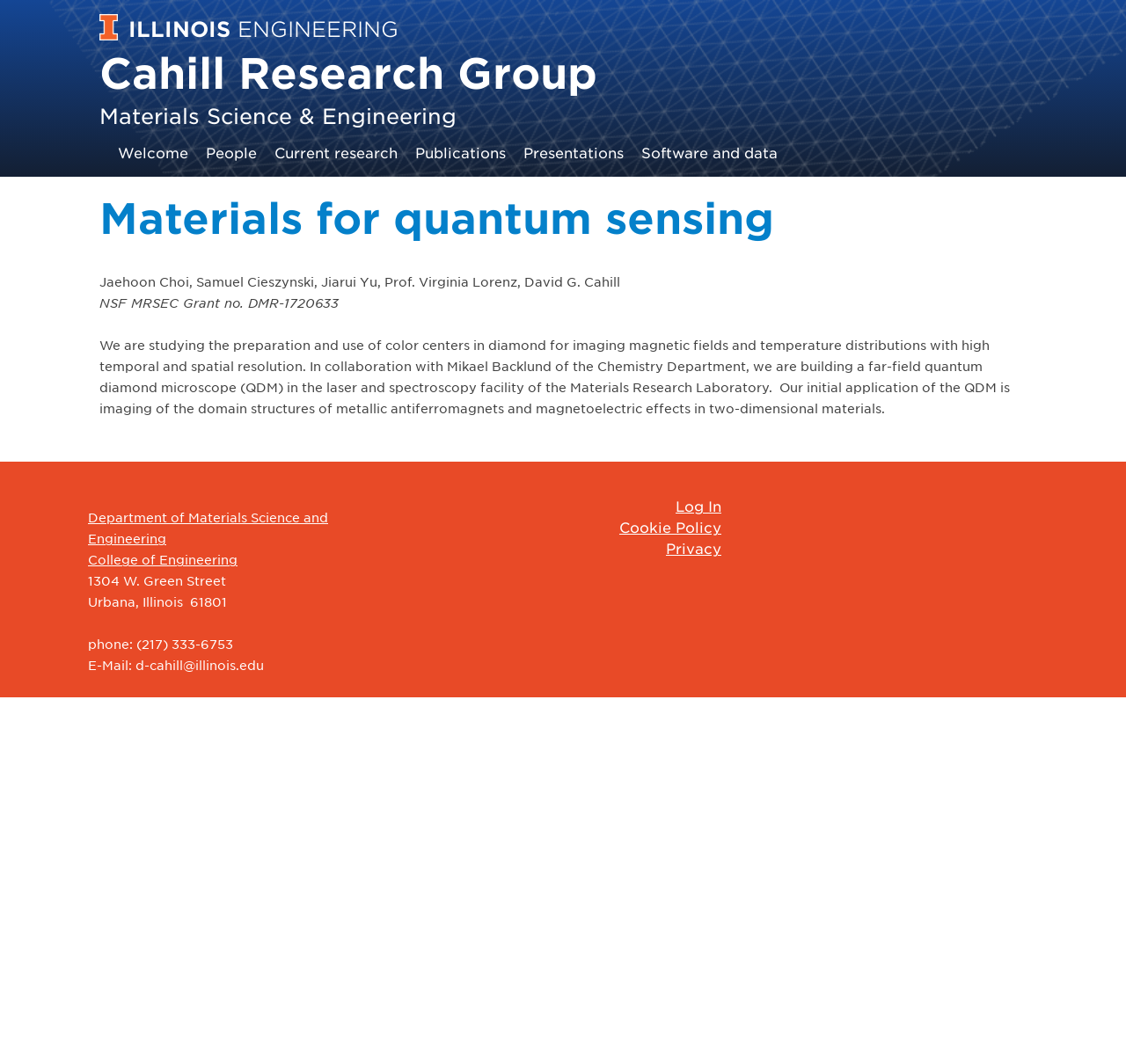Provide a short answer to the following question with just one word or phrase: Who is the professor mentioned in the research description?

Prof. Virginia Lorenz